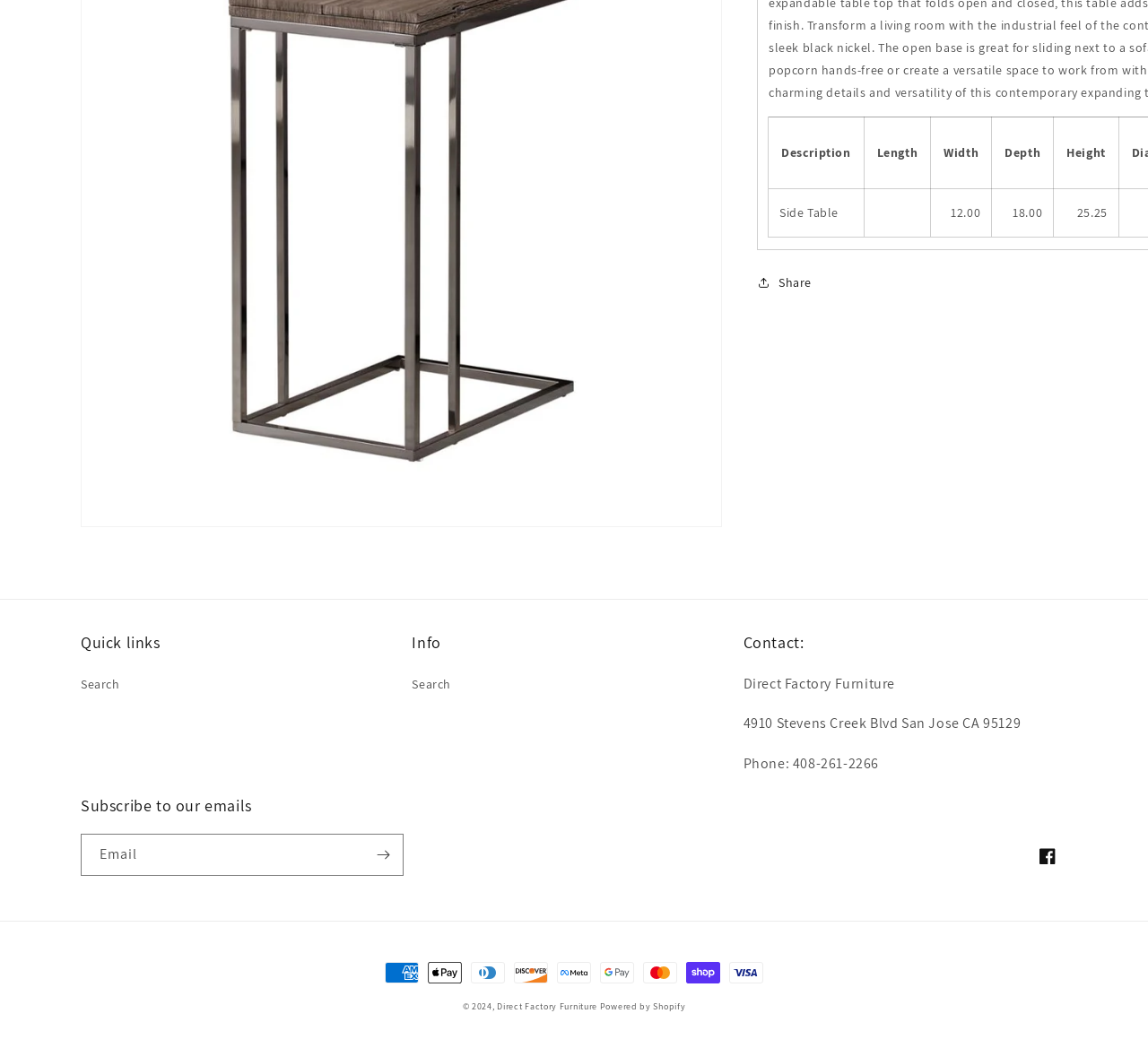Determine the bounding box for the described HTML element: "Search". Ensure the coordinates are four float numbers between 0 and 1 in the format [left, top, right, bottom].

[0.359, 0.642, 0.393, 0.668]